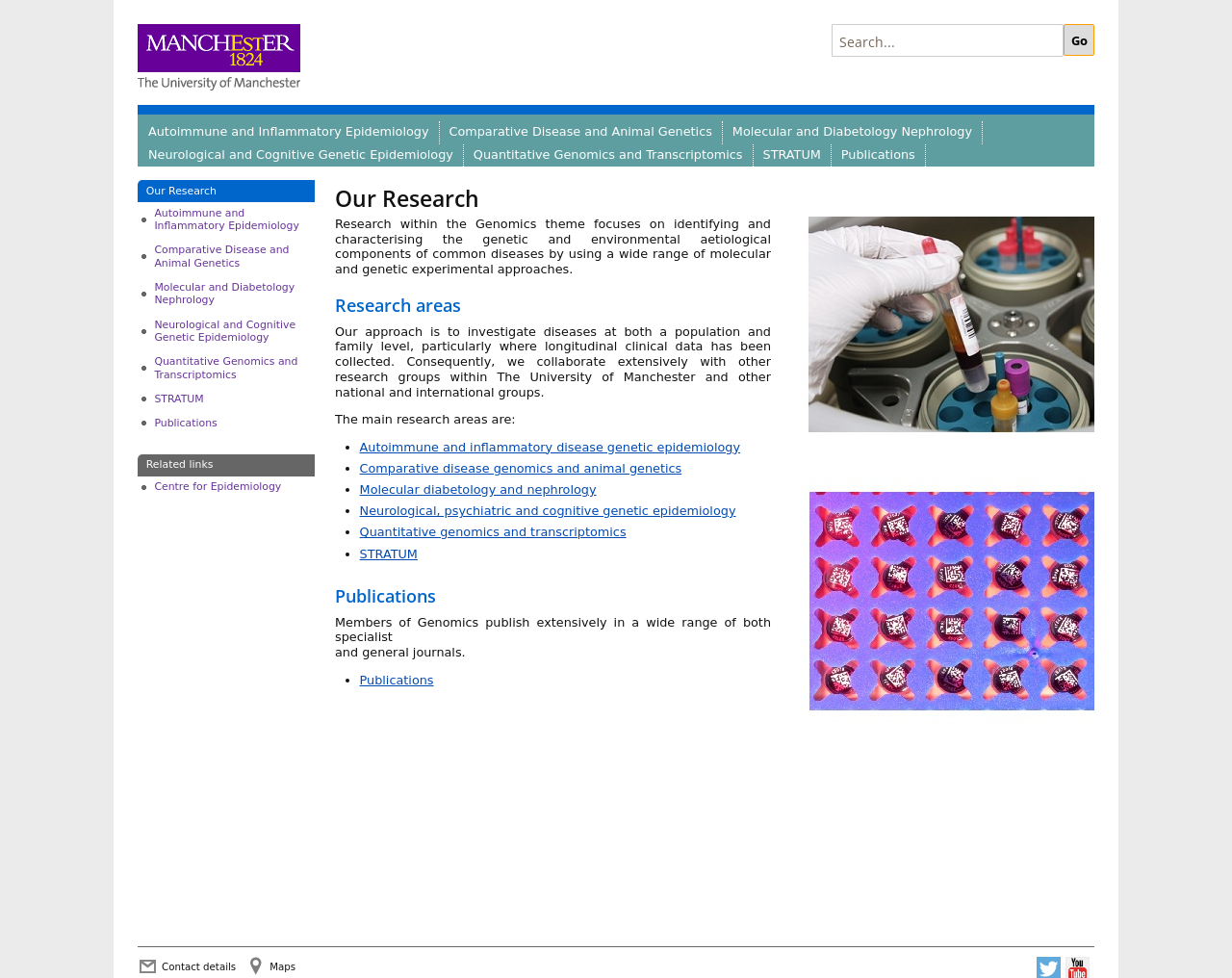How many research areas are listed?
Please answer the question as detailed as possible based on the image.

I counted the number of links under the 'Research areas' heading, and there are 7 links: Autoimmune and inflammatory disease genetic epidemiology, Comparative disease genomics and animal genetics, Molecular diabetology and nephrology, Neurological, psychiatric and cognitive genetic epidemiology, Quantitative genomics and transcriptomics, STRATUM, and Publications.